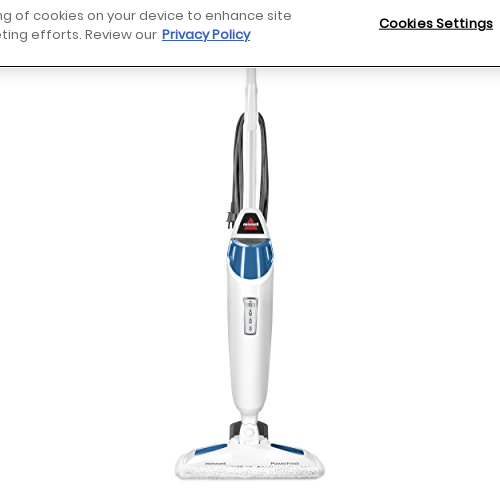What is the color of the steam mop's body?
Please answer the question with as much detail as possible using the screenshot.

The caption describes the steam mop as having a 'sleek white body with blue accents', indicating that the primary color of the body is white.